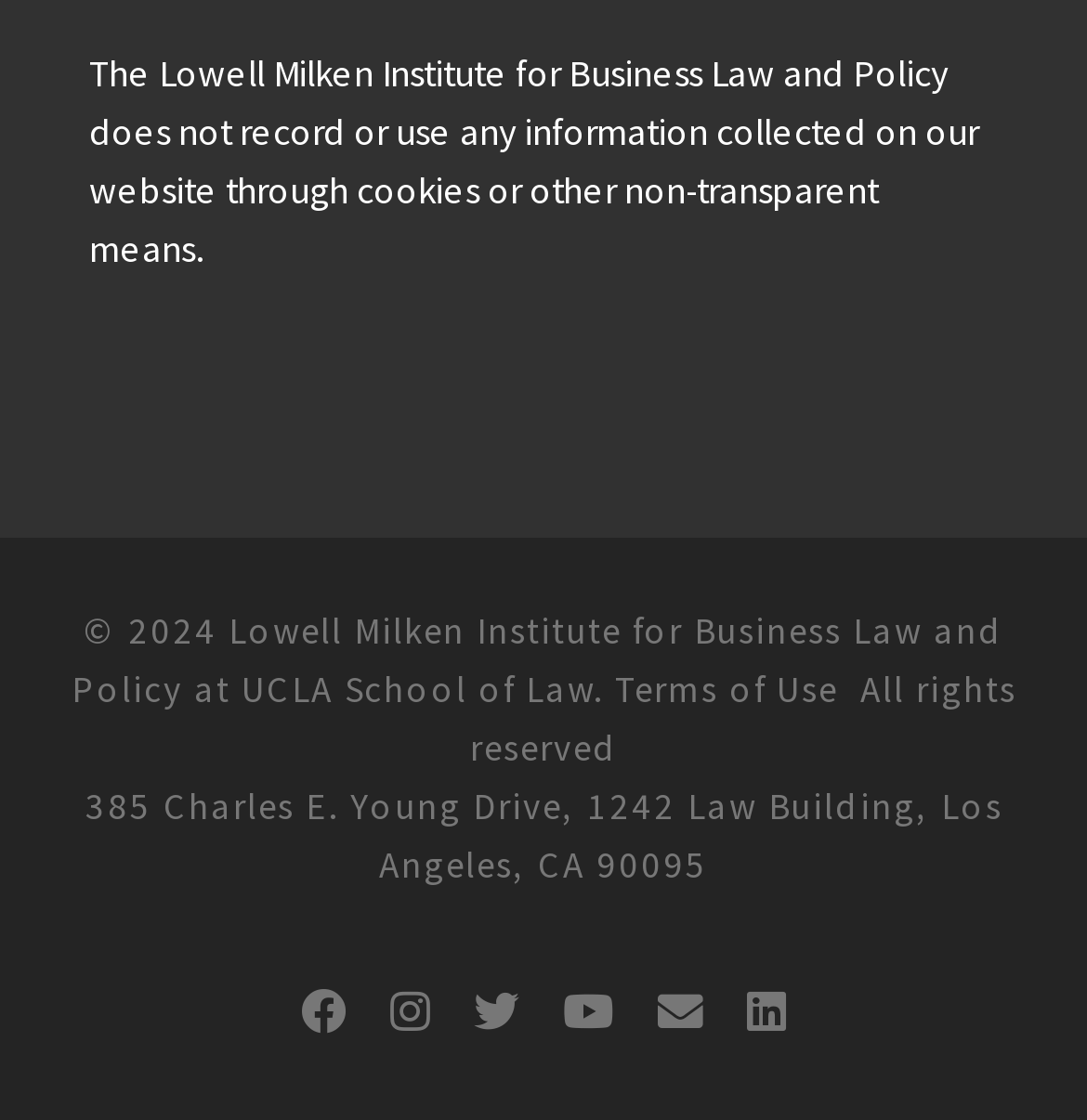Identify the bounding box coordinates for the element you need to click to achieve the following task: "Read the terms of use". The coordinates must be four float values ranging from 0 to 1, formatted as [left, top, right, bottom].

[0.565, 0.594, 0.771, 0.636]